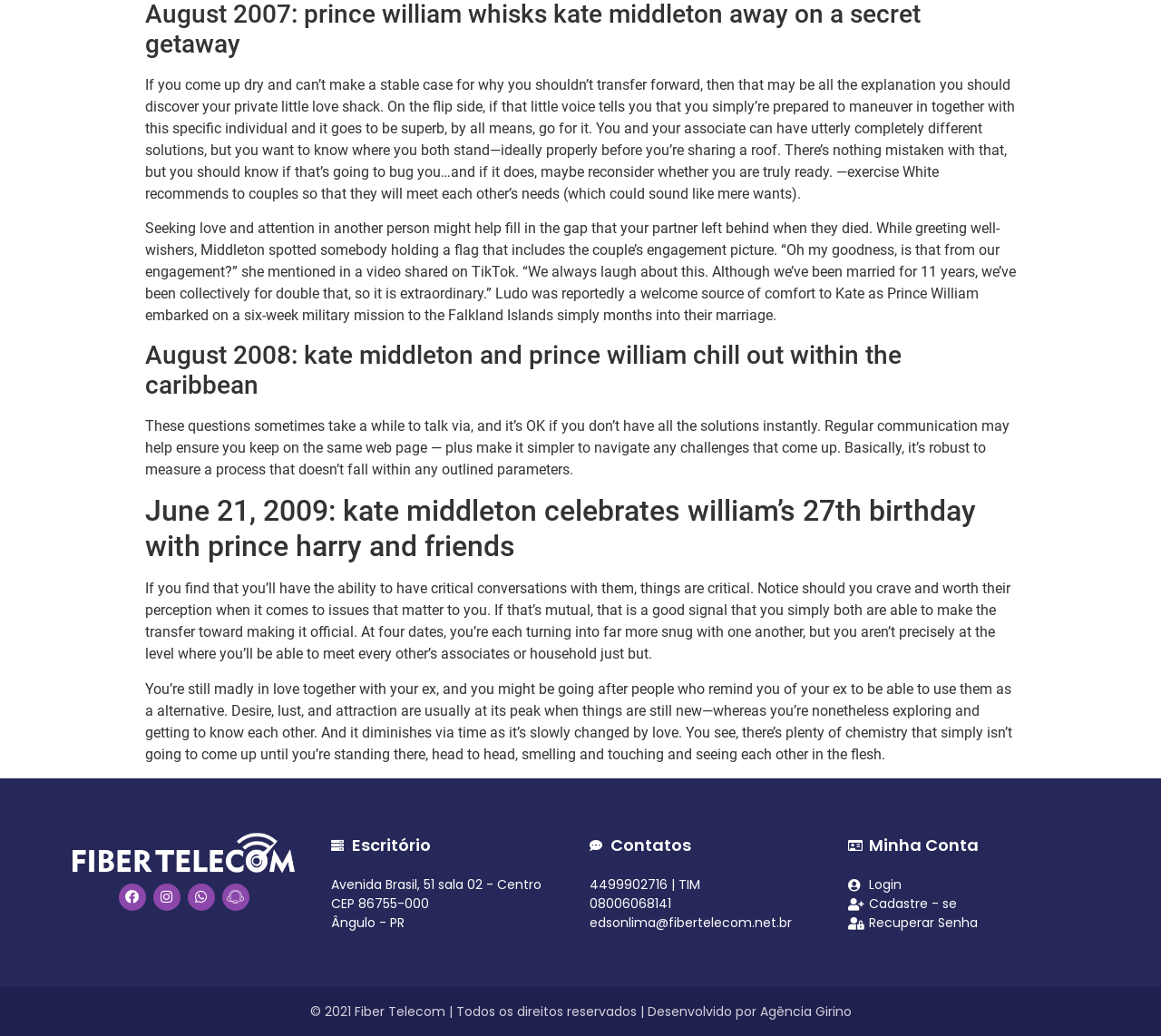Respond to the question with just a single word or phrase: 
What is the purpose of seeking love and attention in another person?

To fill a gap